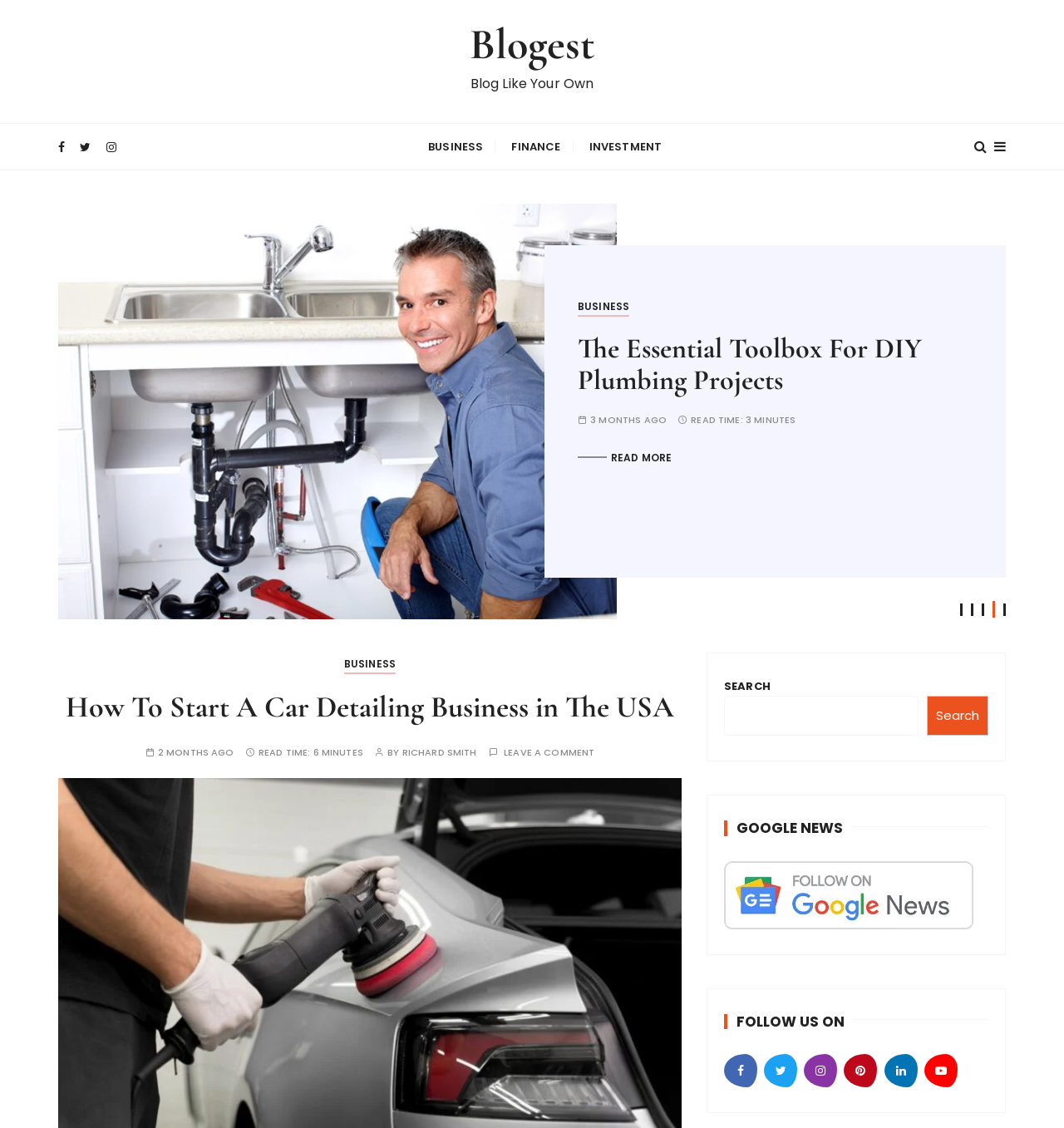Kindly determine the bounding box coordinates of the area that needs to be clicked to fulfill this instruction: "Search for a topic".

[0.68, 0.617, 0.864, 0.652]